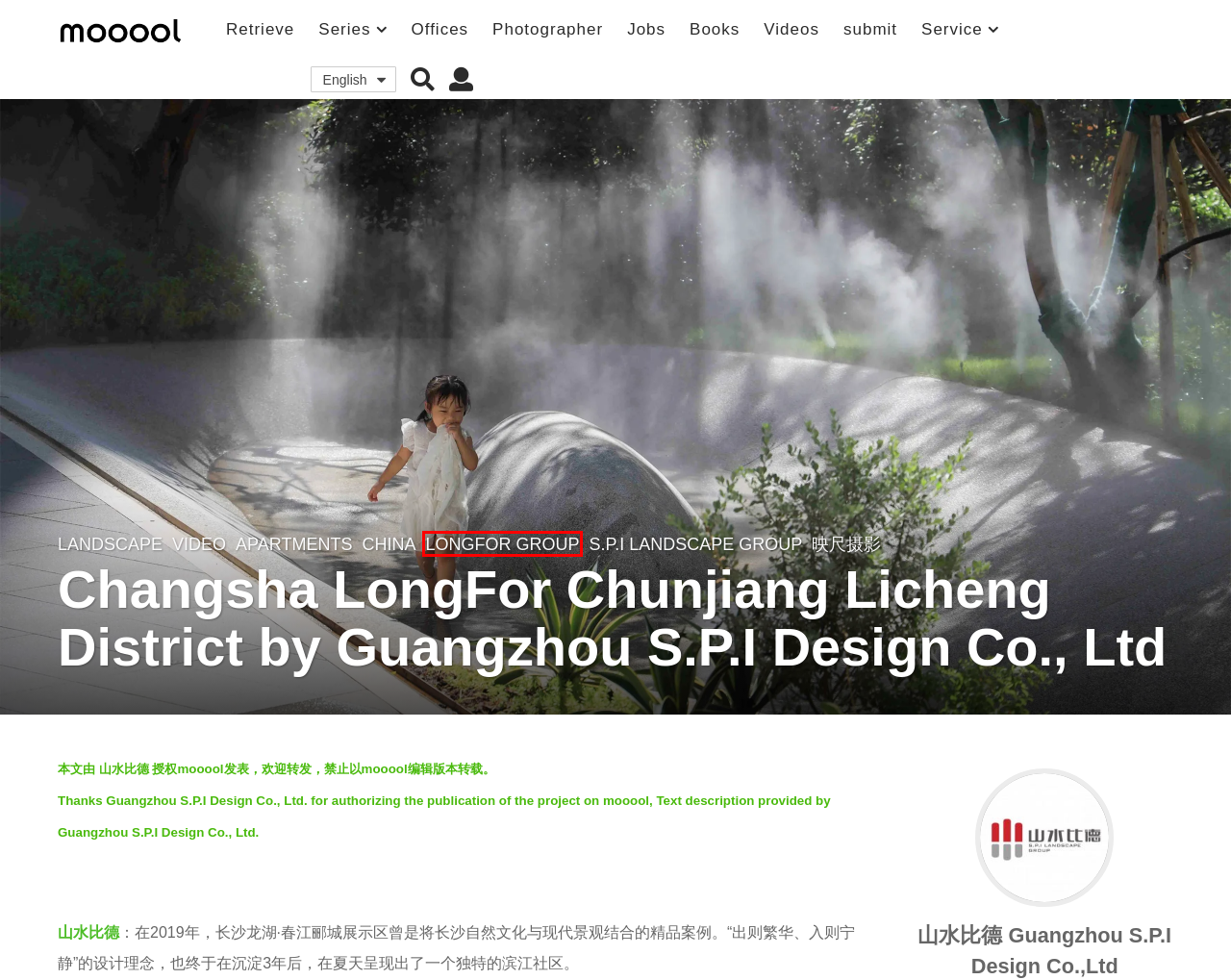Observe the screenshot of a webpage with a red bounding box around an element. Identify the webpage description that best fits the new page after the element inside the bounding box is clicked. The candidates are:
A. Home – Photography Studio – mooool
B. Retrieve – mooool
C. Jobs – mooool
D. China – mooool
E. Video – mooool
F. Longfor Group – mooool
G. Home – Offices – mooool
H. Apartments – mooool

F